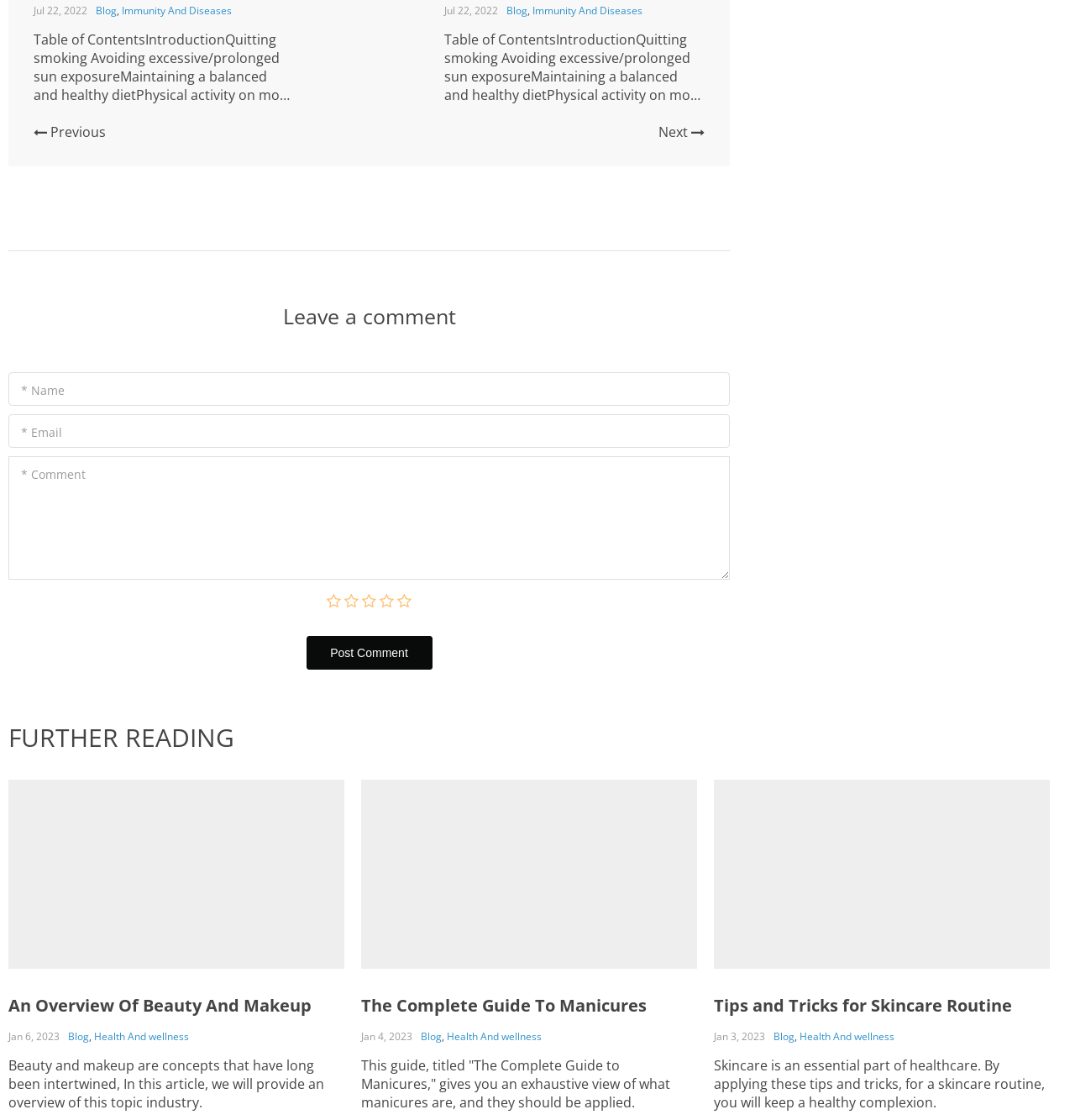Show the bounding box coordinates for the element that needs to be clicked to execute the following instruction: "Go to 'ABOUT US'". Provide the coordinates in the form of four float numbers between 0 and 1, i.e., [left, top, right, bottom].

None